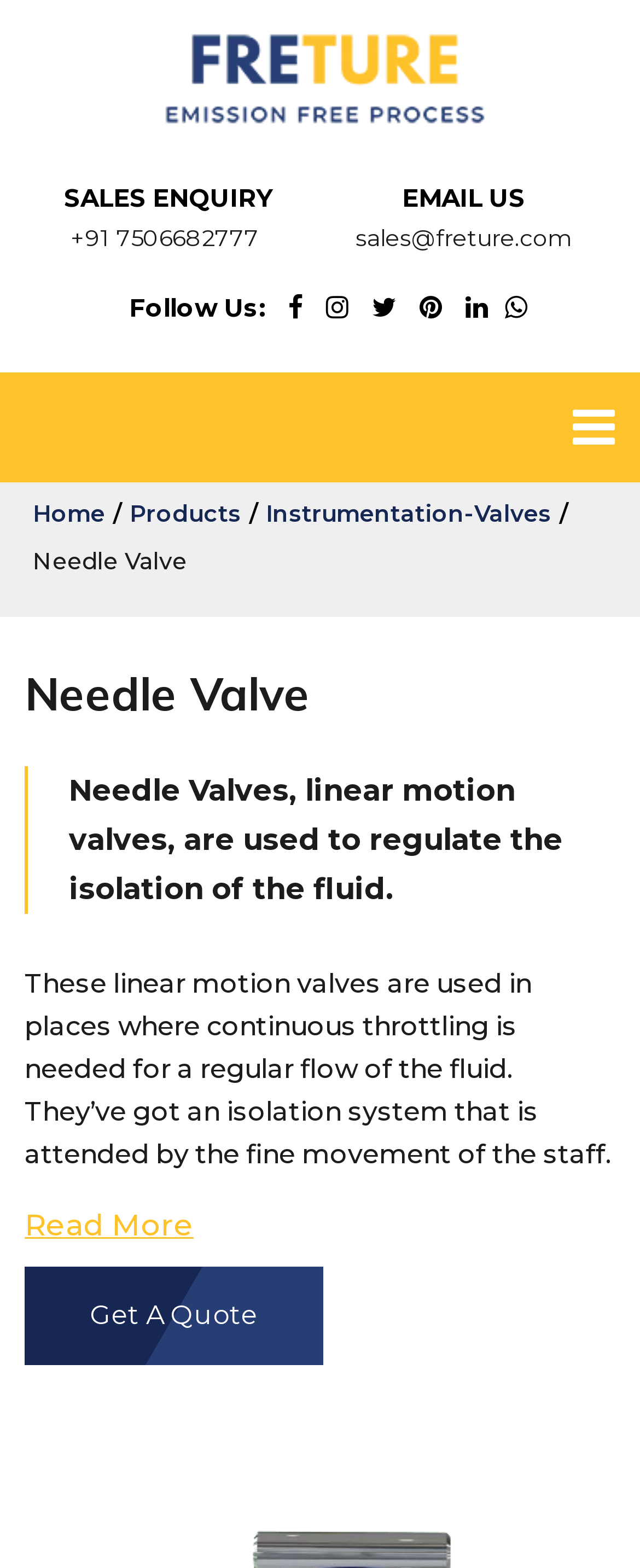Answer the question in a single word or phrase:
What is the purpose of the 'Toggle navigation' button?

To expand or collapse the navigation menu